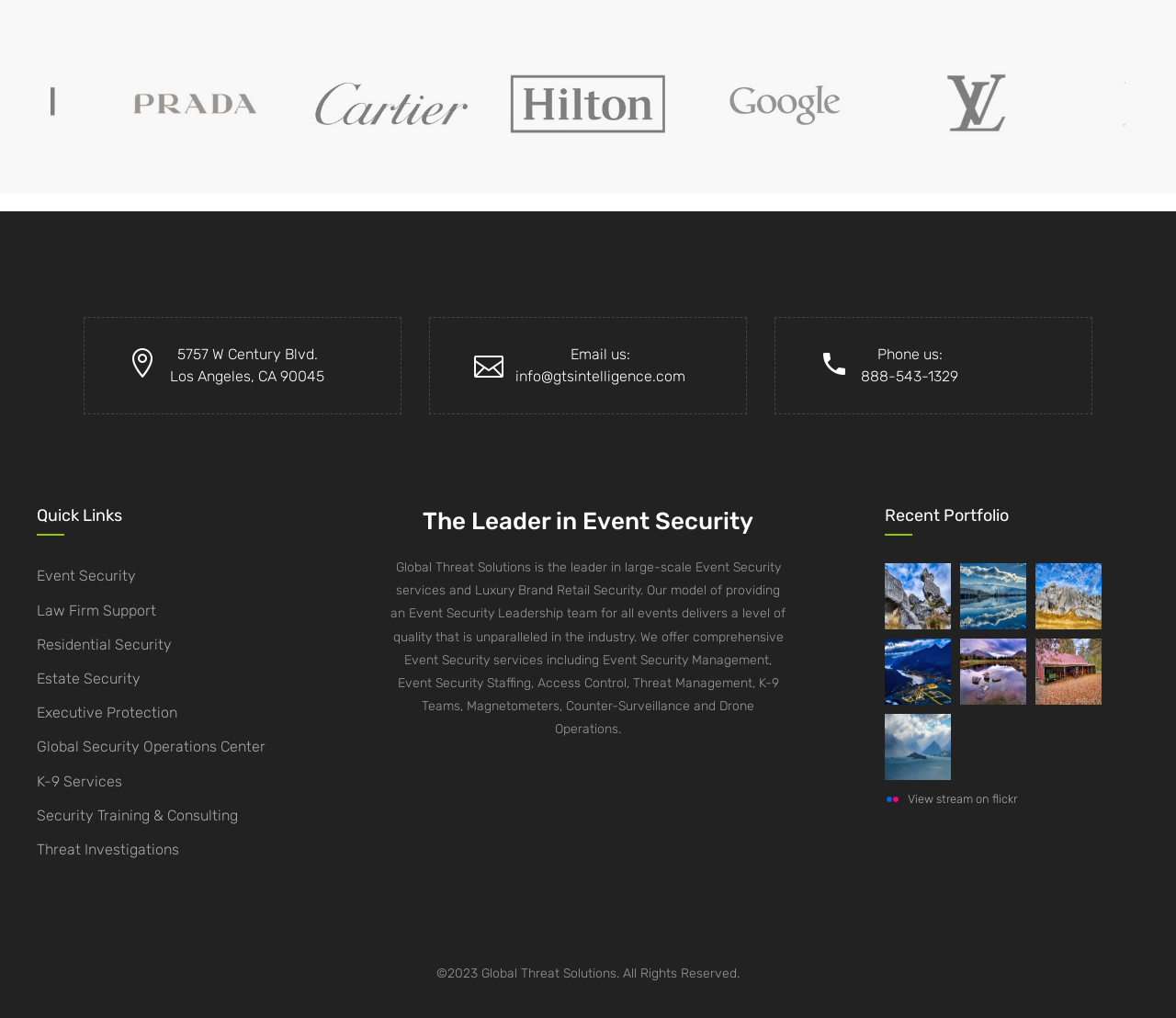Show the bounding box coordinates of the element that should be clicked to complete the task: "View the 'Event Security' page".

[0.031, 0.557, 0.116, 0.574]